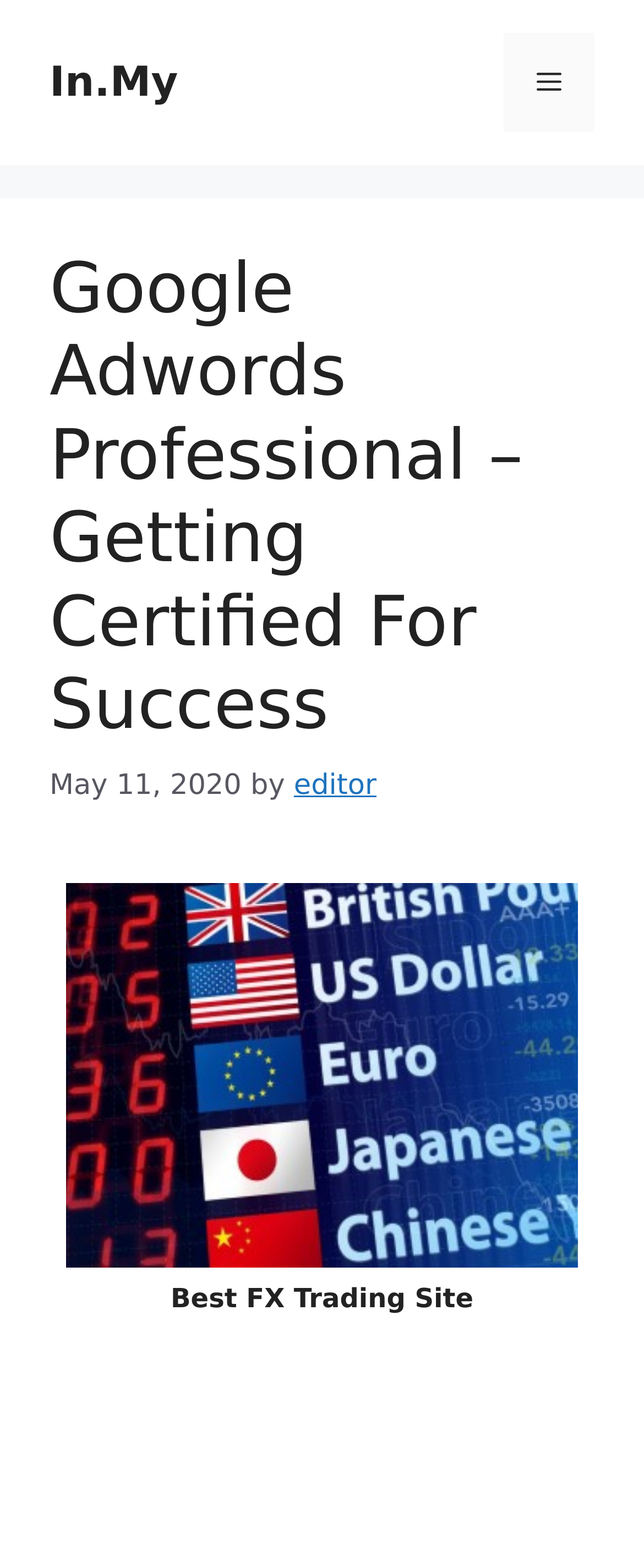What is the main title displayed on this webpage?

Google Adwords Professional – Getting Certified For Success